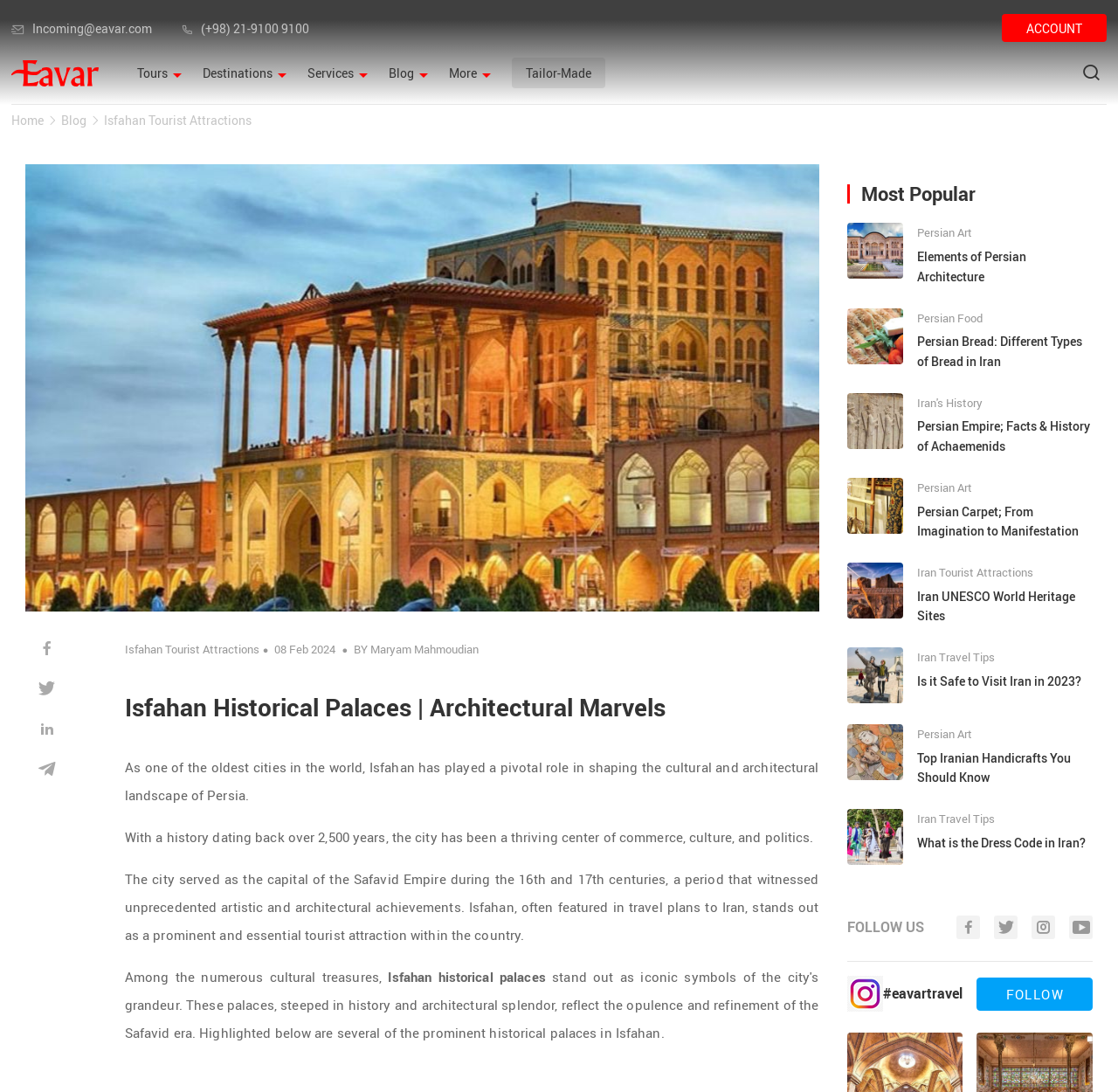Determine the bounding box coordinates (top-left x, top-left y, bottom-right x, bottom-right y) of the UI element described in the following text: title="title"

[0.856, 0.838, 0.877, 0.86]